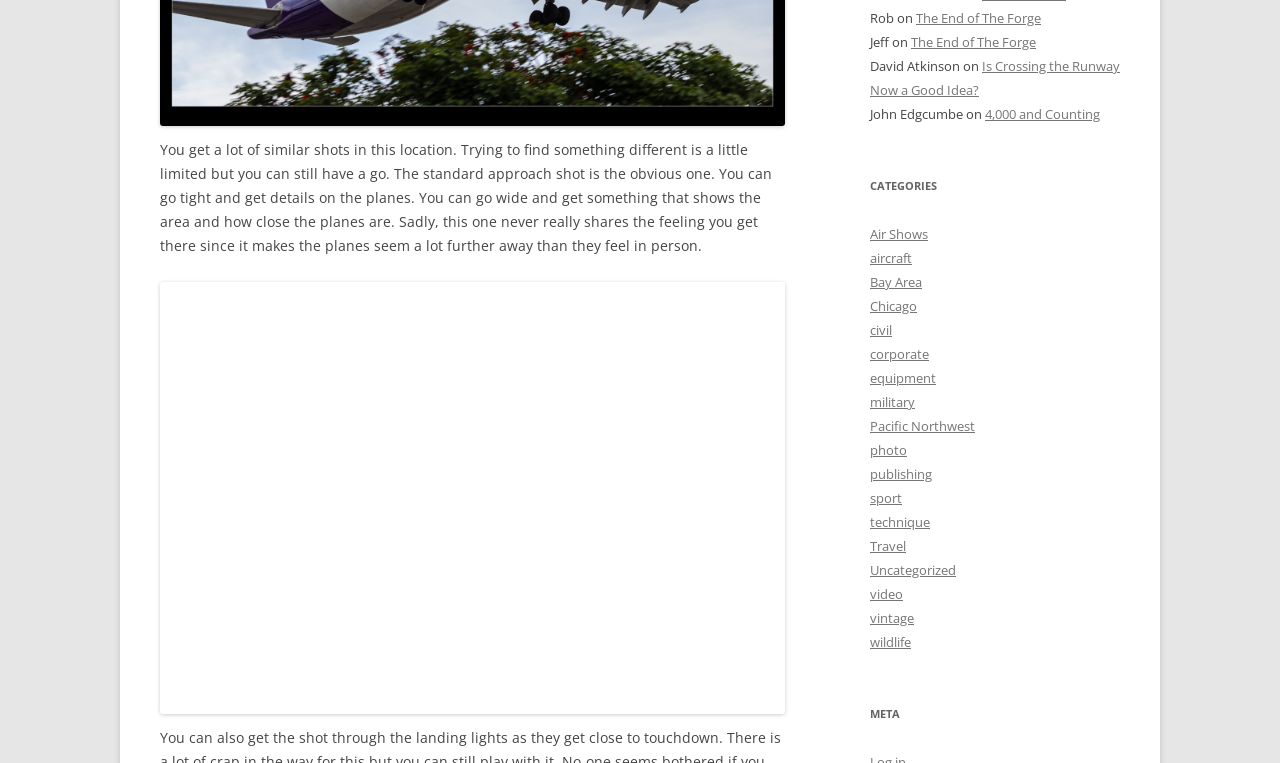Can you show the bounding box coordinates of the region to click on to complete the task described in the instruction: "visit page 4,000 and Counting"?

[0.77, 0.138, 0.859, 0.162]